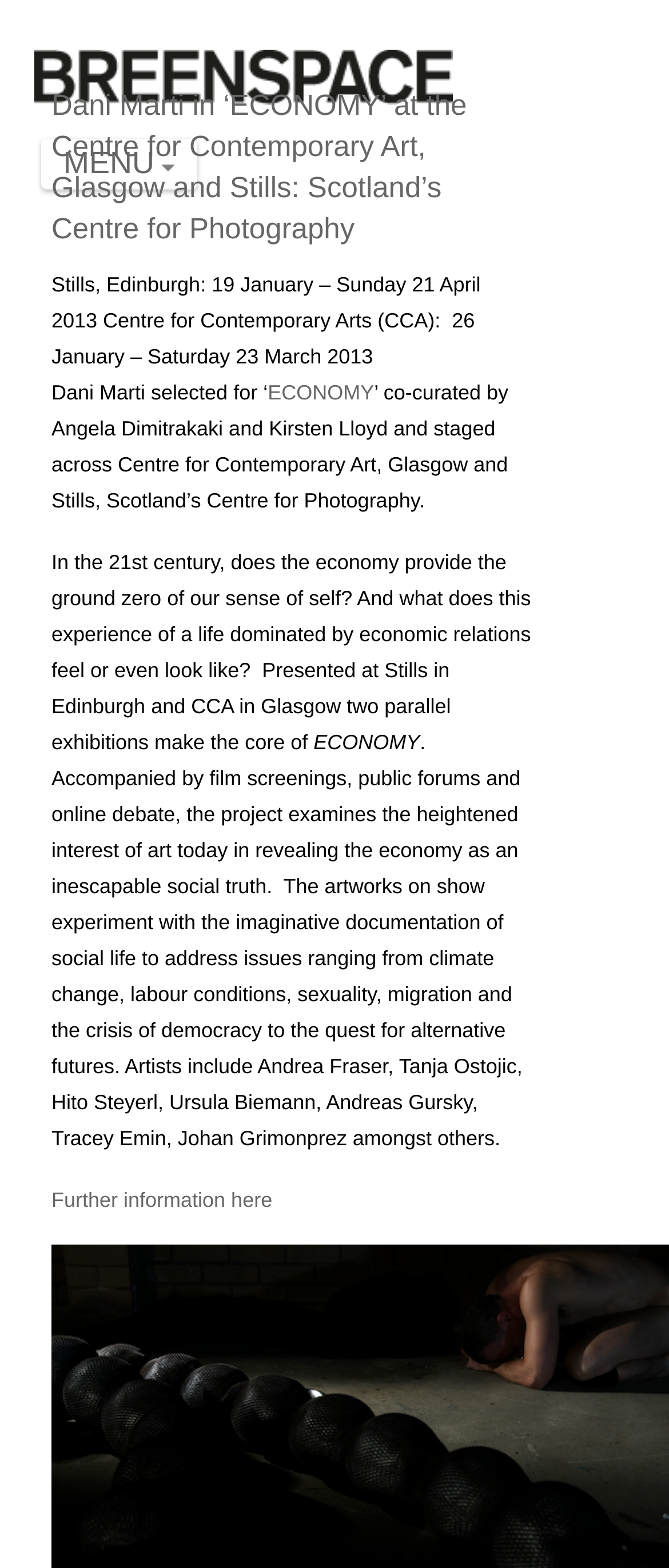Where is the exhibition taking place?
Please provide a comprehensive answer based on the details in the screenshot.

The question can be answered by looking at the StaticText element which states 'Stills, Edinburgh: 19 January – Sunday 21 April 2013 Centre for Contemporary Arts (CCA): 26 January – Saturday 23 March 2013'. This indicates that the exhibition is taking place at two locations: Stills in Edinburgh and Centre for Contemporary Arts (CCA) in Glasgow.